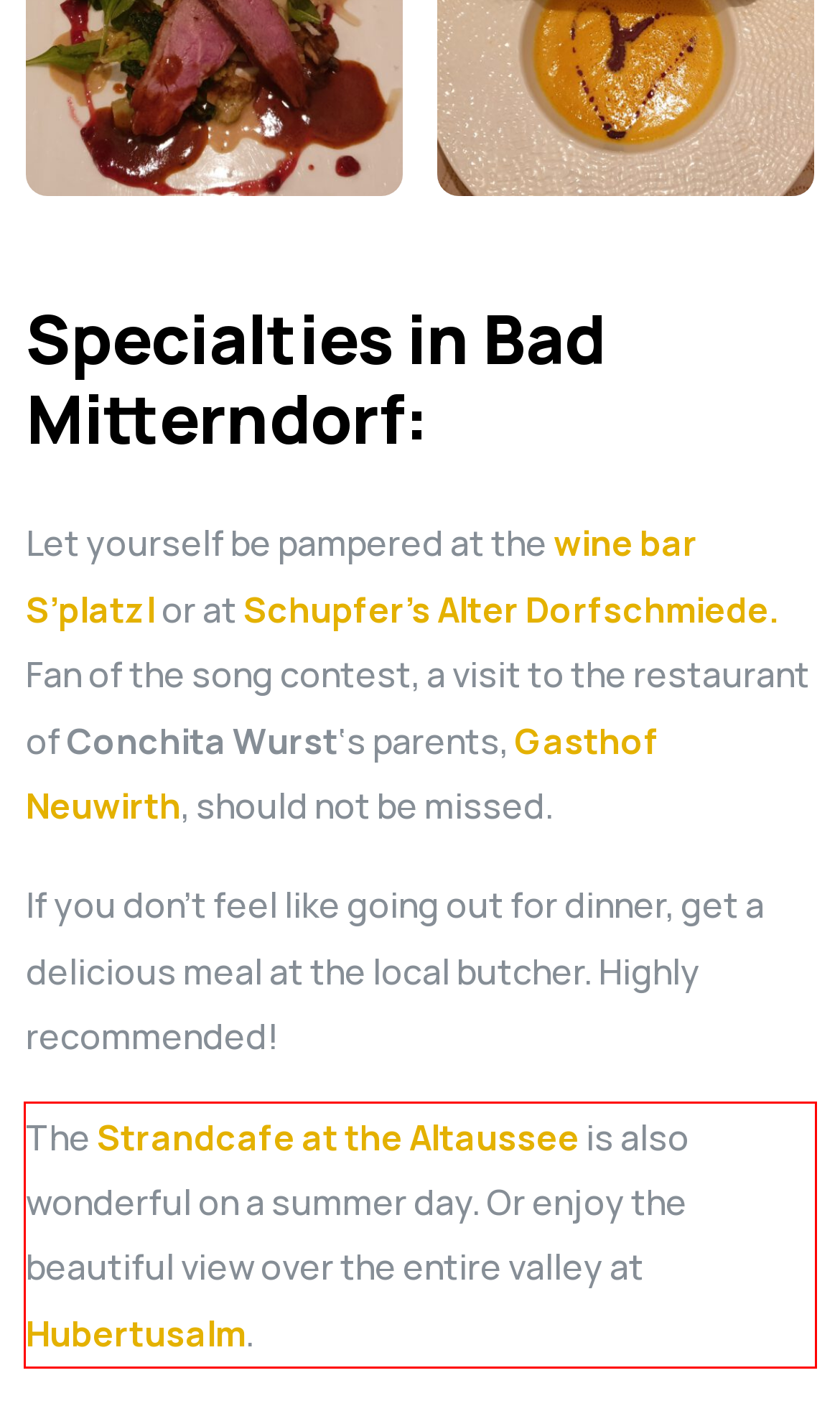Please use OCR to extract the text content from the red bounding box in the provided webpage screenshot.

The Strandcafe at the Altaussee is also wonderful on a summer day. Or enjoy the beautiful view over the entire valley at Hubertusalm.